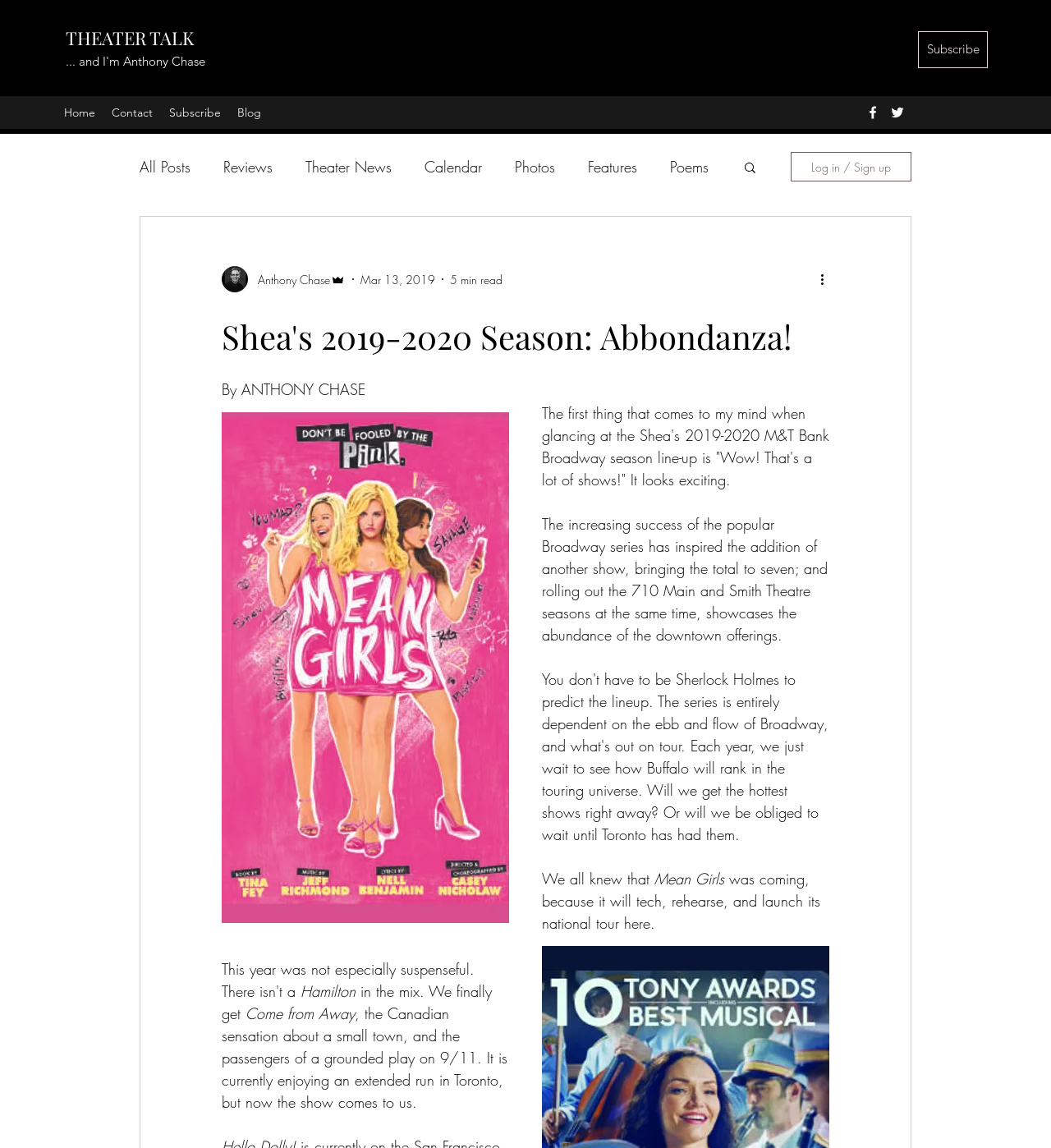What is the name of the author of this blog post?
Give a single word or phrase as your answer by examining the image.

Anthony Chase